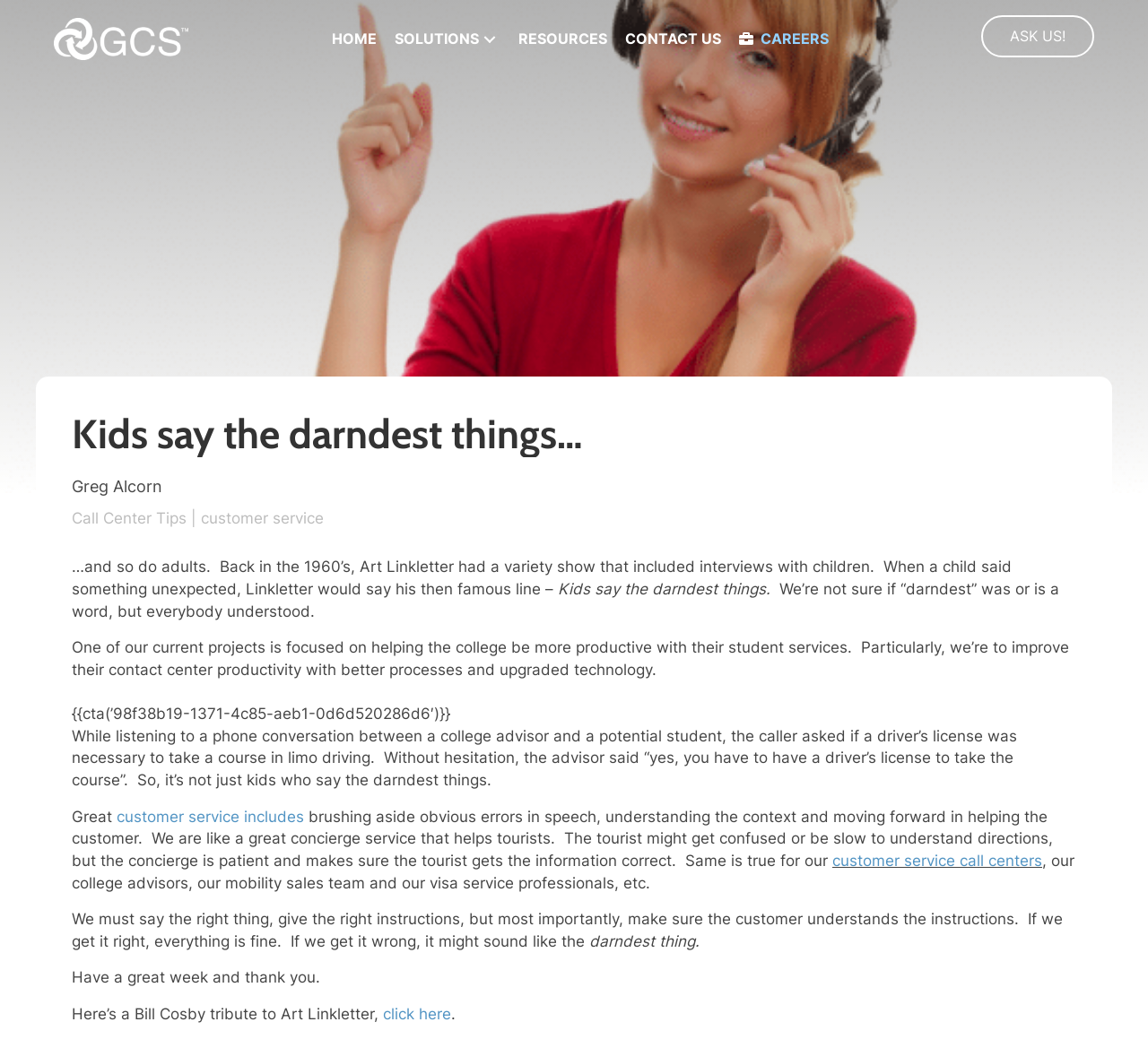How many navigation links are there?
Please answer the question as detailed as possible.

There are four navigation links: 'HOME', 'SOLUTIONS', 'RESOURCES', and 'CONTACT US'. They are located at the top of the webpage, and each link has a unique text description.